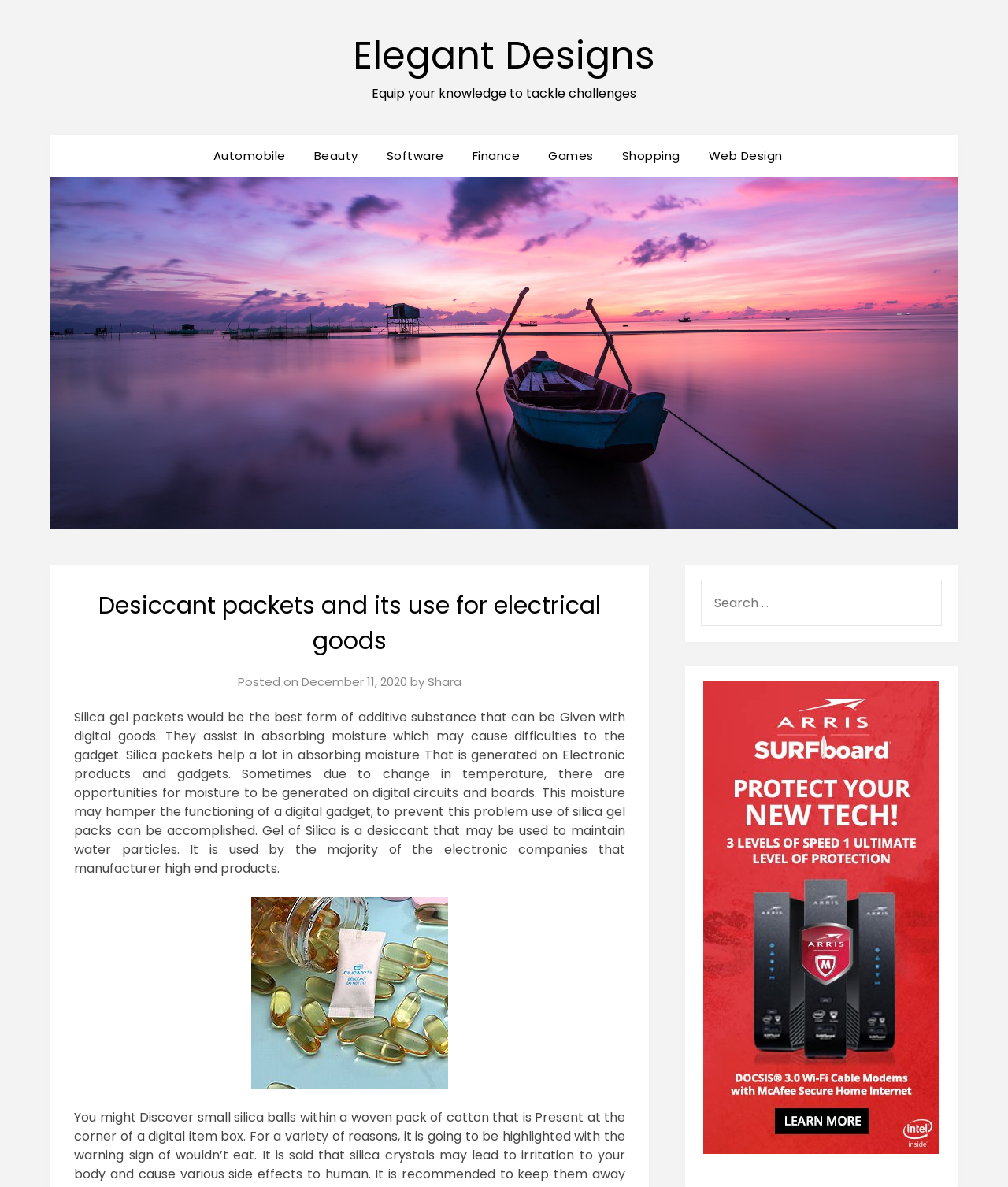Please specify the coordinates of the bounding box for the element that should be clicked to carry out this instruction: "Search for something". The coordinates must be four float numbers between 0 and 1, formatted as [left, top, right, bottom].

[0.696, 0.489, 0.934, 0.527]